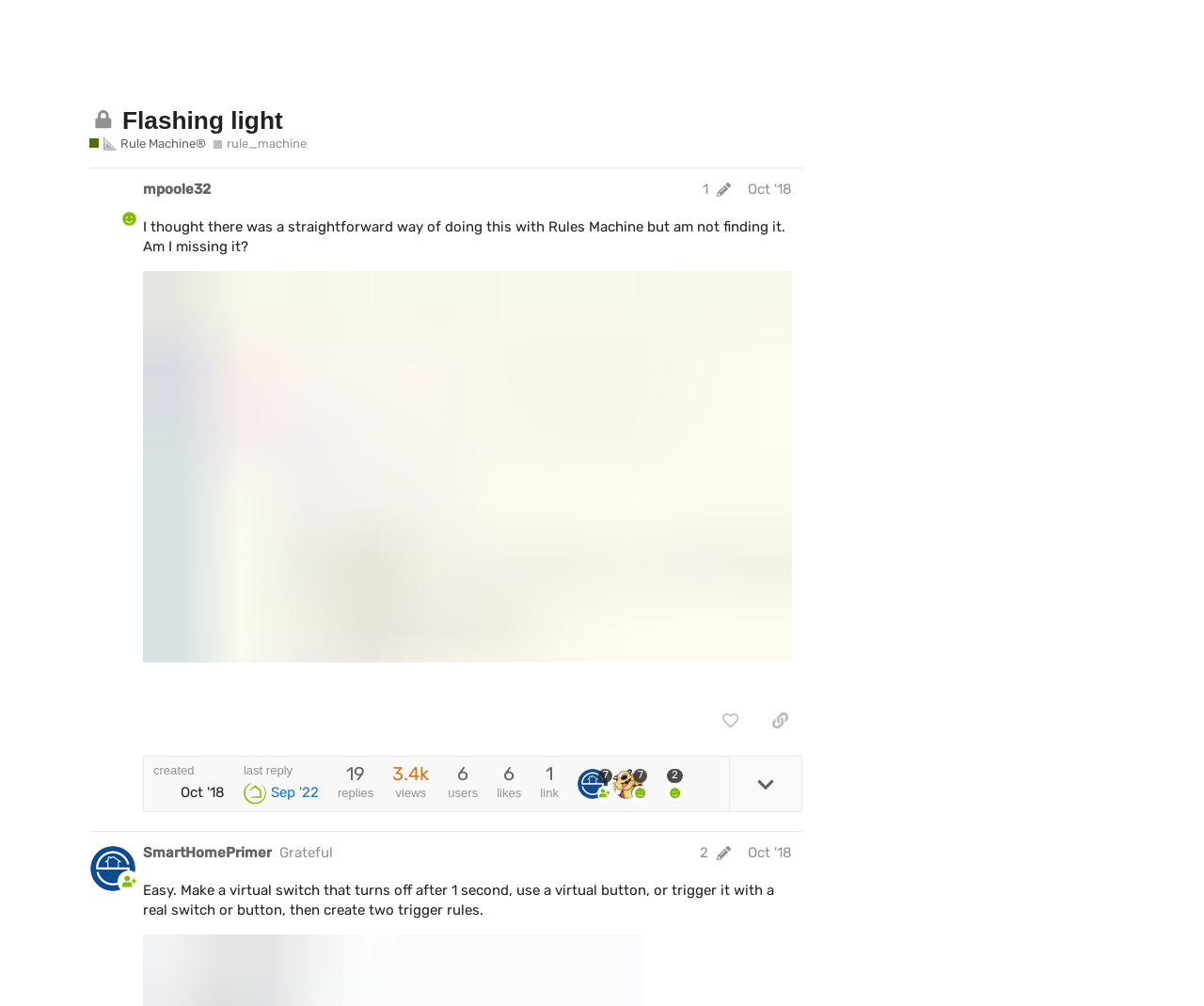Construct a comprehensive description capturing every detail on the webpage.

This webpage appears to be a forum discussion page, specifically a topic page within the Rule Machine community. At the top, there is a header section with a logo image of Hubitat and a heading that indicates the topic is closed and no longer accepts new replies. Below this, there is a link to the Rule Machine documentation and support pages.

The main content of the page is divided into several sections, each representing a post from a different user. The posts are numbered, with the most recent post at the top. Each post includes the user's name, the date and time of the post, and the post content. Some posts also include buttons to like or copy a link to the post.

The first post, from user SmartHomePrimer, discusses an issue with setting private boolean values and includes a mention of Happy Thanksgiving. The second post, from user ElectronicFur, is a response to the first post and also includes a Happy Thanksgiving message.

Below these posts, there is a section indicating that the topic was automatically closed 365 days after the last reply. There is also a button to reply to the topic, although it is not possible to do so since the topic is closed.

At the very bottom of the page, there is a heading that says "New & Unread Topics" and a table with column headers for topic, replies, views, and activity.